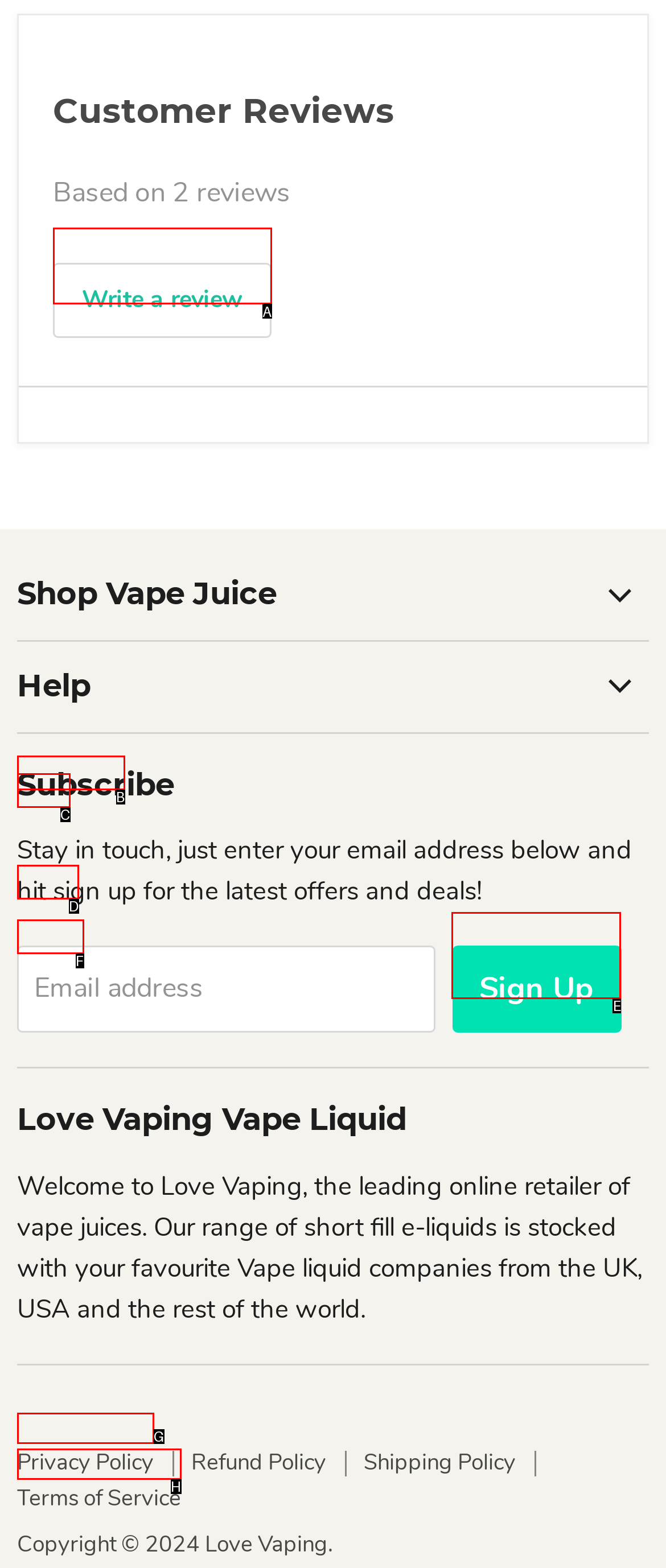Determine the HTML element that best matches this description: Write a review from the given choices. Respond with the corresponding letter.

A